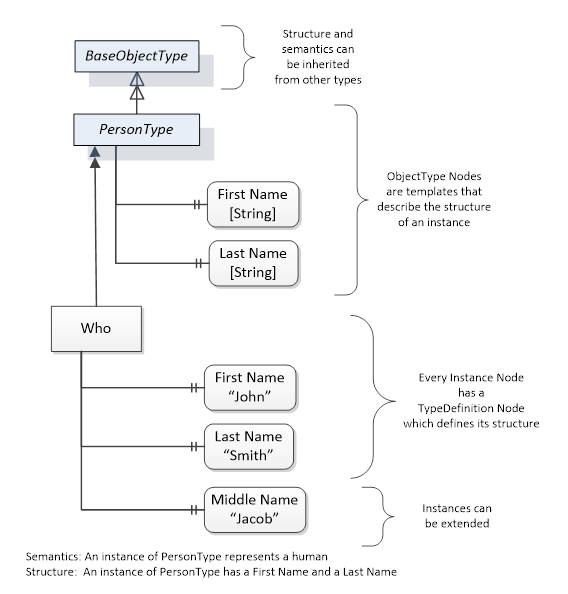Explain the scene depicted in the image, including all details.

The image illustrates the concept of ObjectType nodes within the OPC UA framework, specifically highlighting the **PersonType**. It visually represents a hierarchy where the **BaseObjectType** serves as a foundational type from which structure and semantics can be inherited. 

Central to this diagram is **PersonType**, which is defined to include children nodes: **First Name** and **Last Name**, both of which are strings. These nodes symbolize the structural expectations for instances of the **PersonType**. Below this, there's a practical example, showcasing an instance of **PersonType** referred to as **Who**, containing the attributes: **First Name** as "John," **Last Name** as "Smith," and an optional **Middle Name** as "Jacob." 

Additionally, the diagram emphasizes that each instance node is associated with a TypeDefinition Node, defining its structure and allowing for extensions of the instance. The semantics indicate that an instance of **PersonType** represents a human, while the structure outlines the requirement for each instance to possess a first and last name, reinforcing the framework's principles of object-oriented modeling.